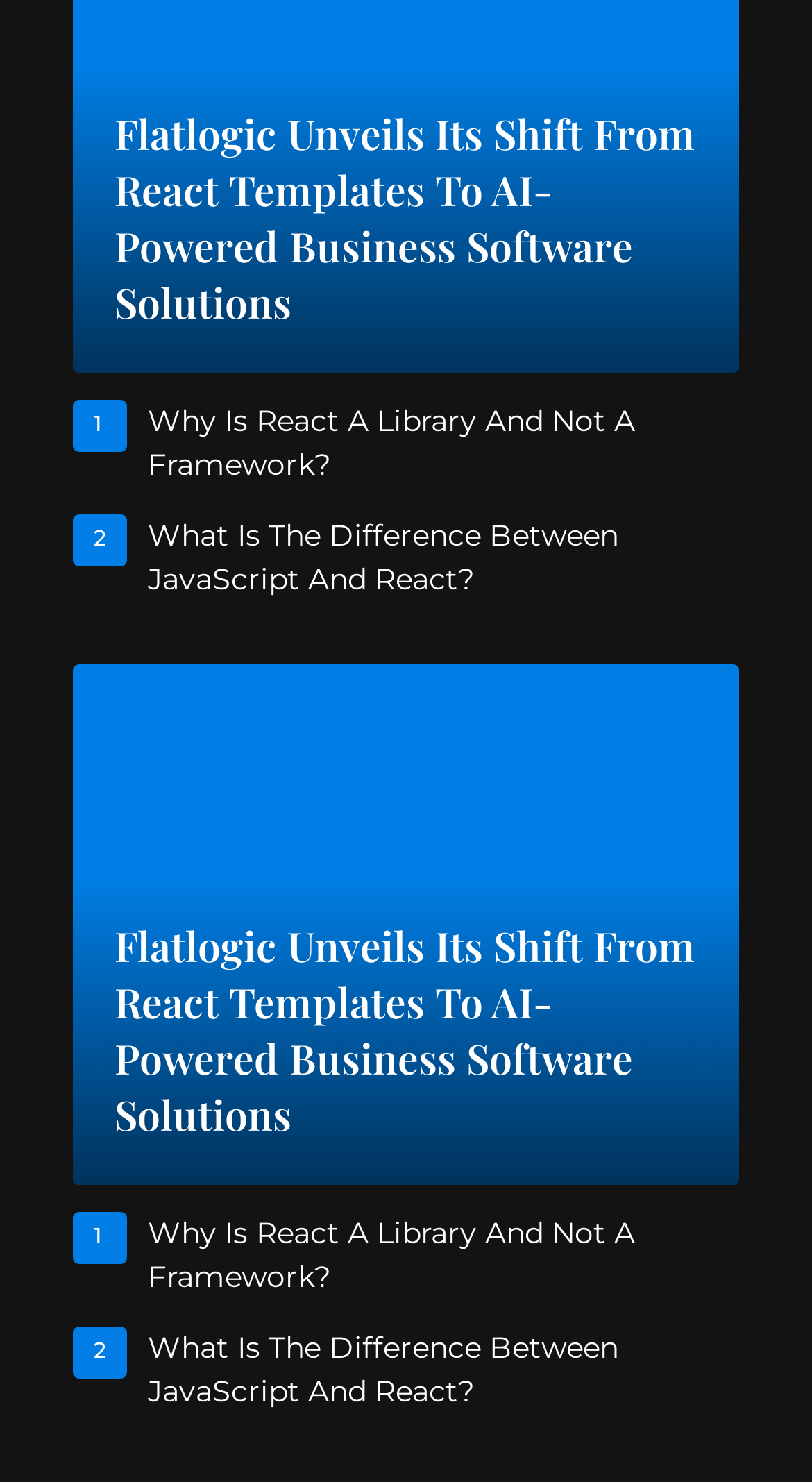What is the position of the link 'Why Is React A Library And Not A Framework?'?
From the details in the image, provide a complete and detailed answer to the question.

By comparing the y1 and y2 coordinates of the links, I can determine that the link 'Why Is React A Library And Not A Framework?' is the second from the top.